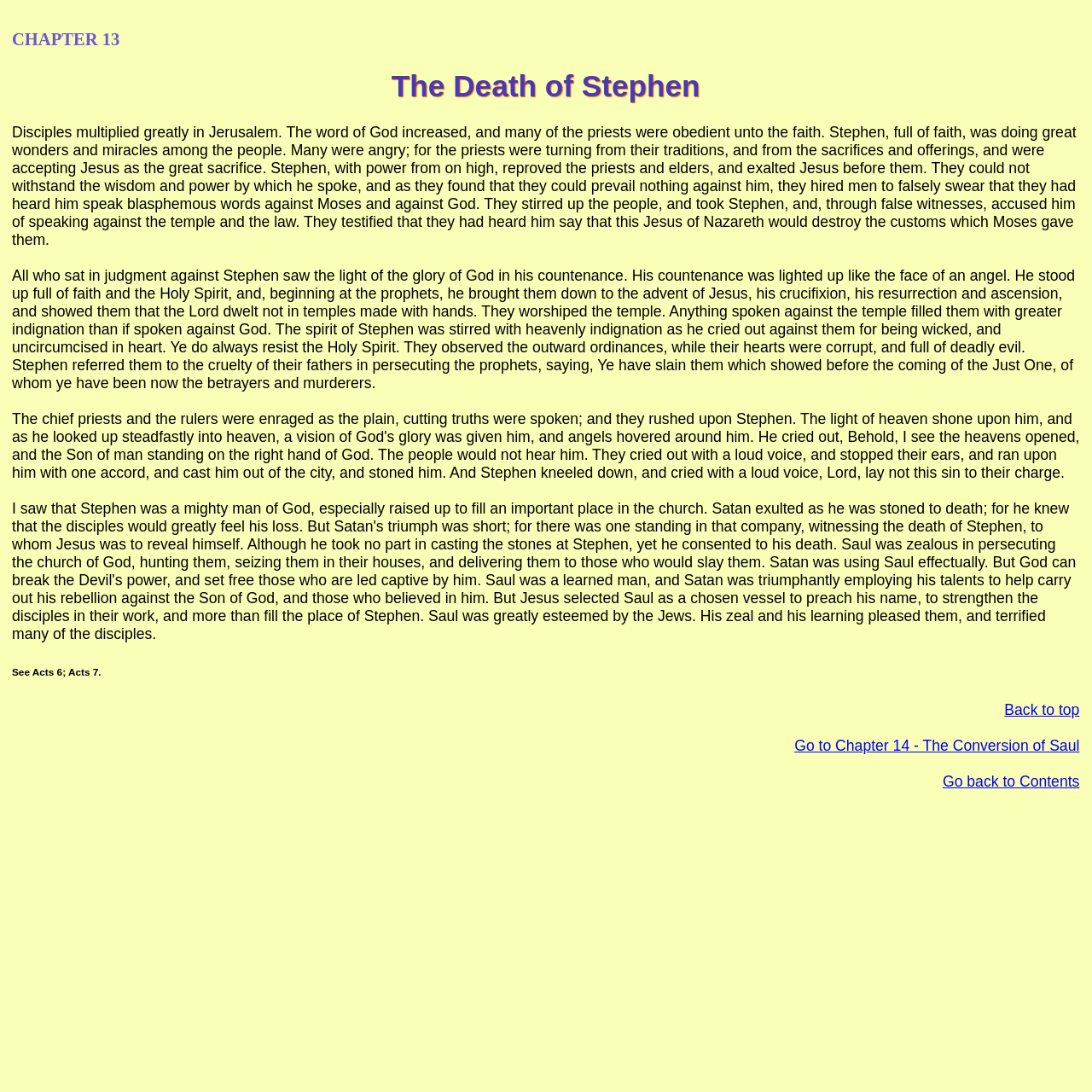What is the location where the priests were turning from their traditions?
Provide a short answer using one word or a brief phrase based on the image.

Jerusalem